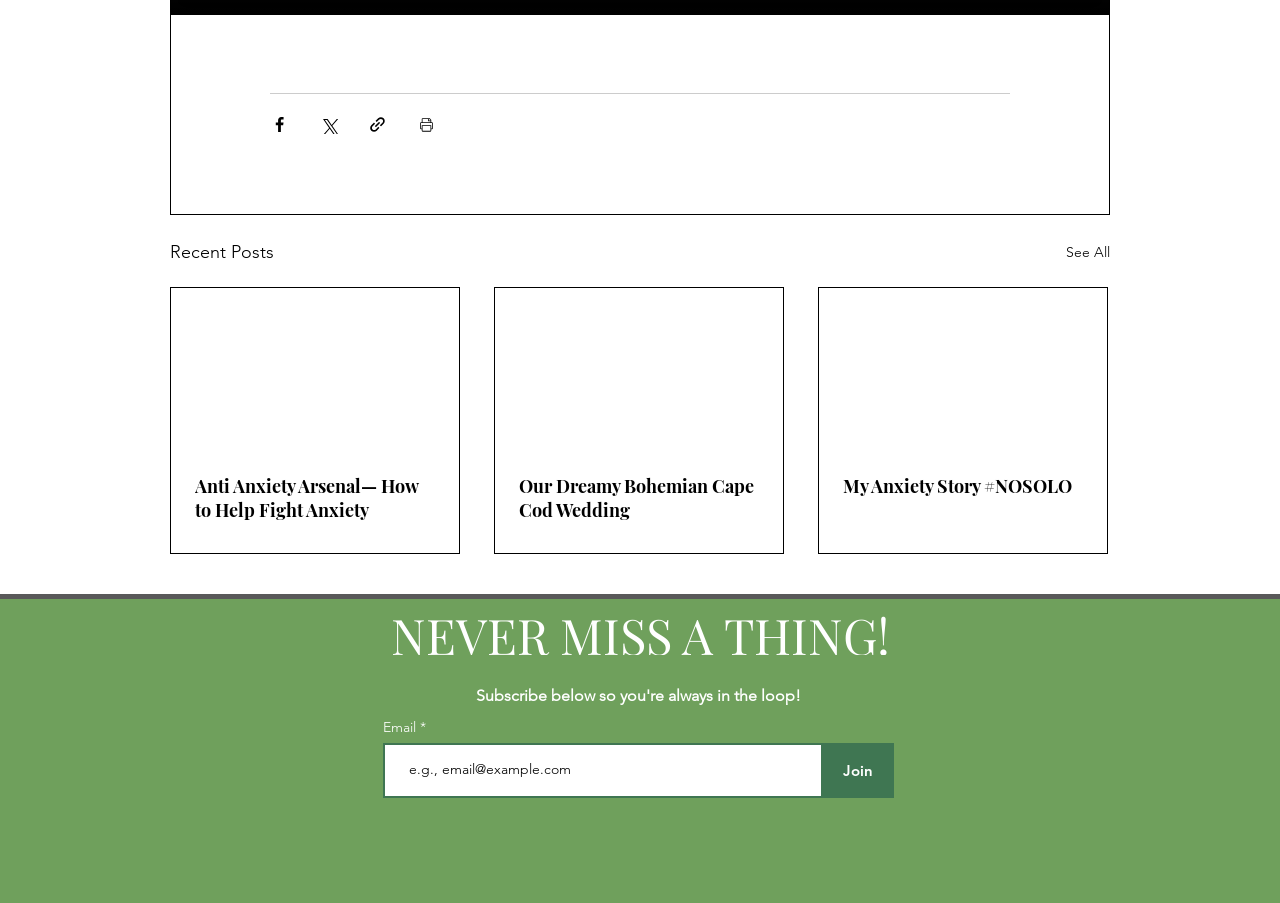Please look at the image and answer the question with a detailed explanation: How many social media sharing options are available?

There are four social media sharing options available, which are 'Share via Facebook', 'Share via Twitter', 'Share via link', and 'Print Post' buttons.